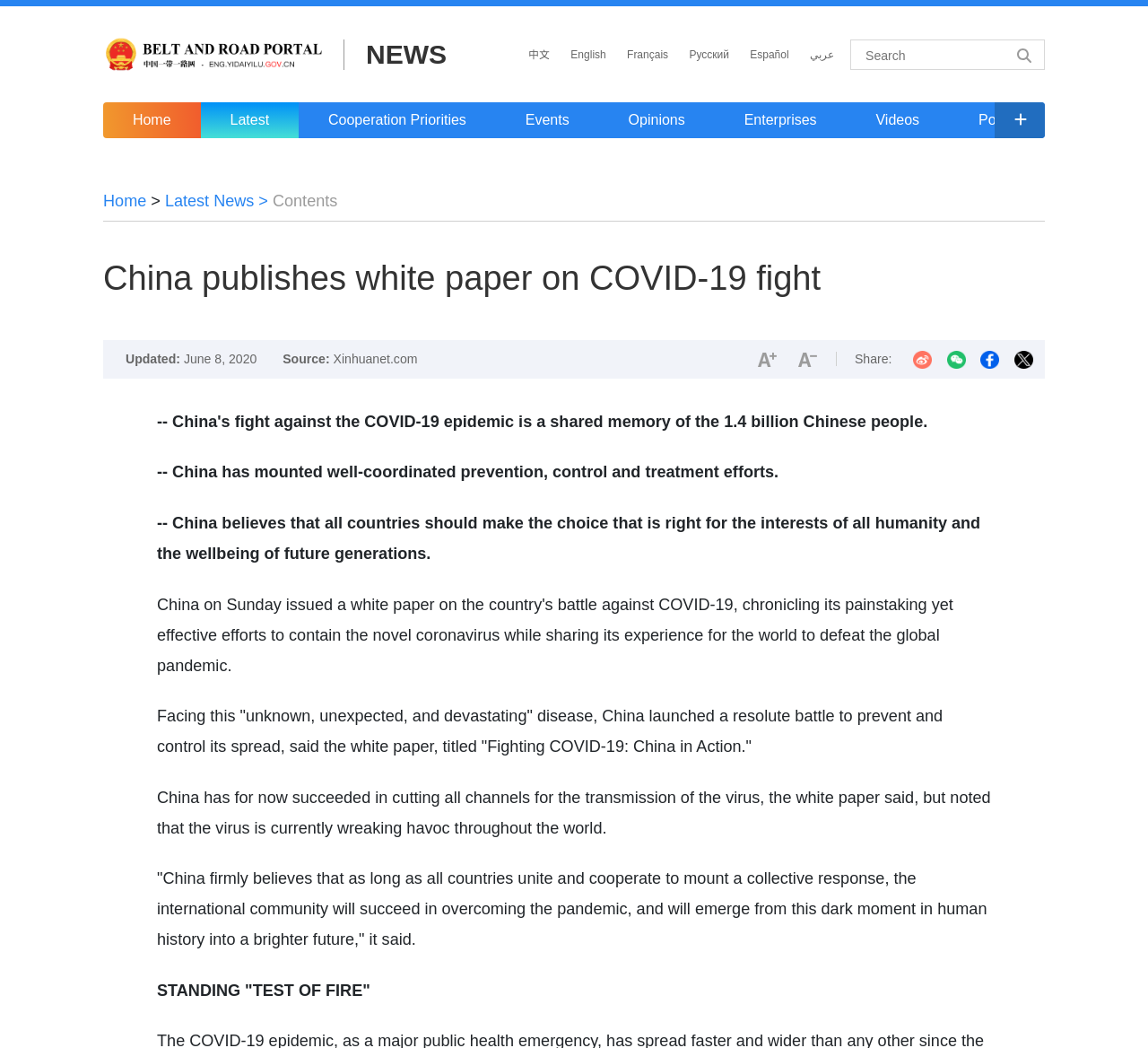Could you provide the bounding box coordinates for the portion of the screen to click to complete this instruction: "Read the latest news"?

[0.175, 0.098, 0.26, 0.132]